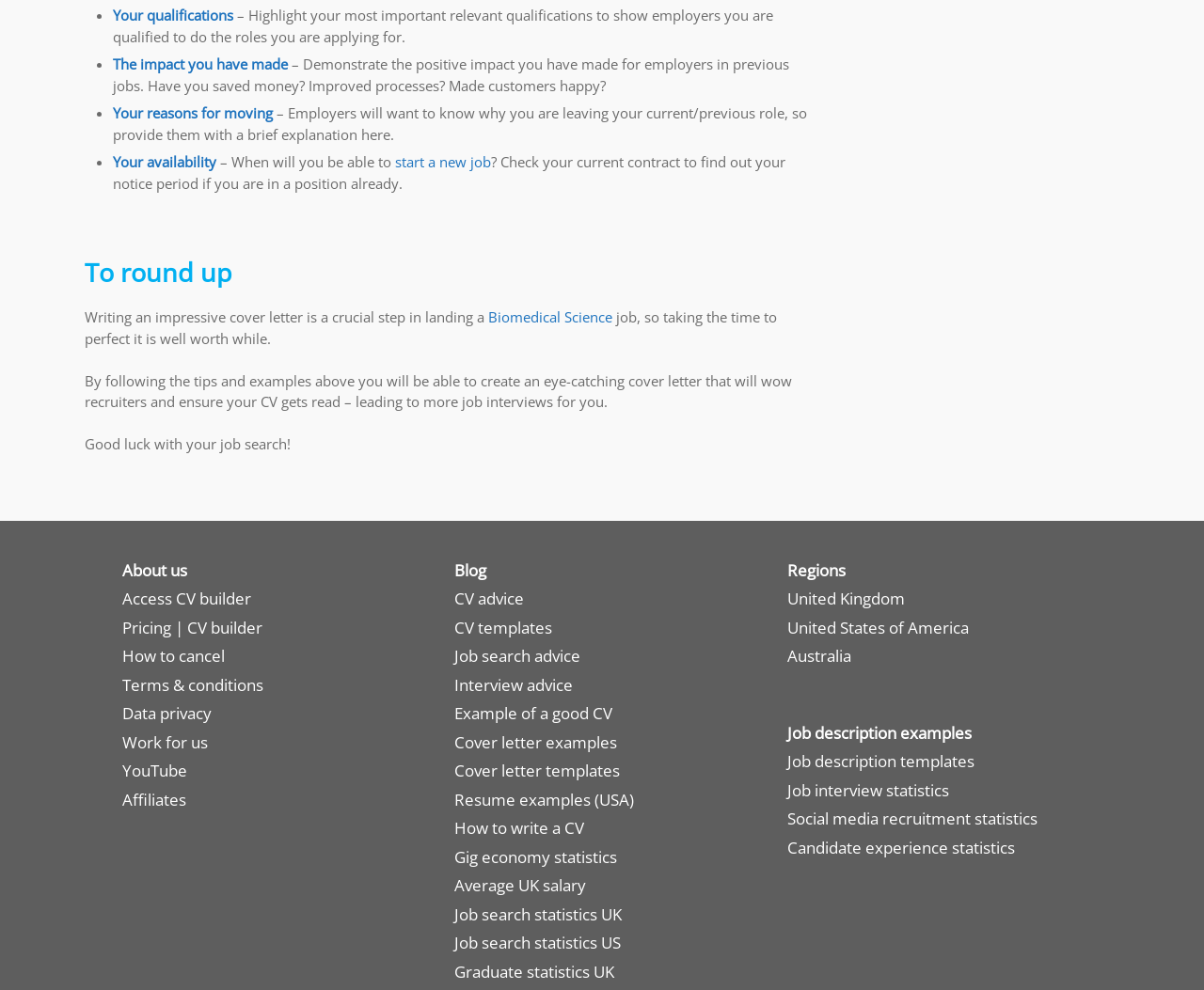What is the link to access the CV builder?
Utilize the image to construct a detailed and well-explained answer.

The webpage provides a link to access the CV builder, which is located at the bottom of the page. The link is labeled as 'Access CV builder' and is part of the complementary section of the webpage.